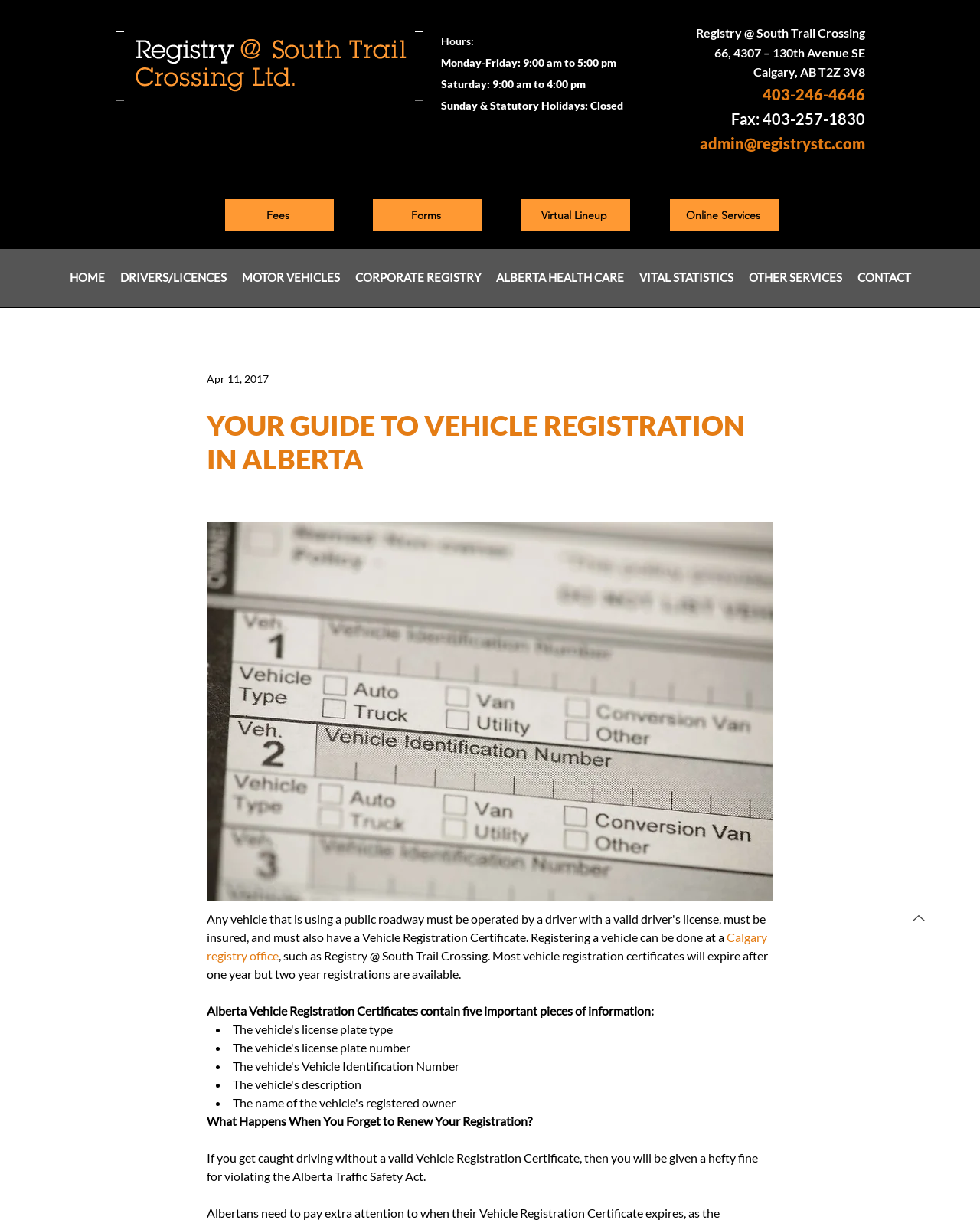Provide the bounding box coordinates of the HTML element described as: "ALBERTA HEALTH CARE". The bounding box coordinates should be four float numbers between 0 and 1, i.e., [left, top, right, bottom].

[0.502, 0.215, 0.64, 0.239]